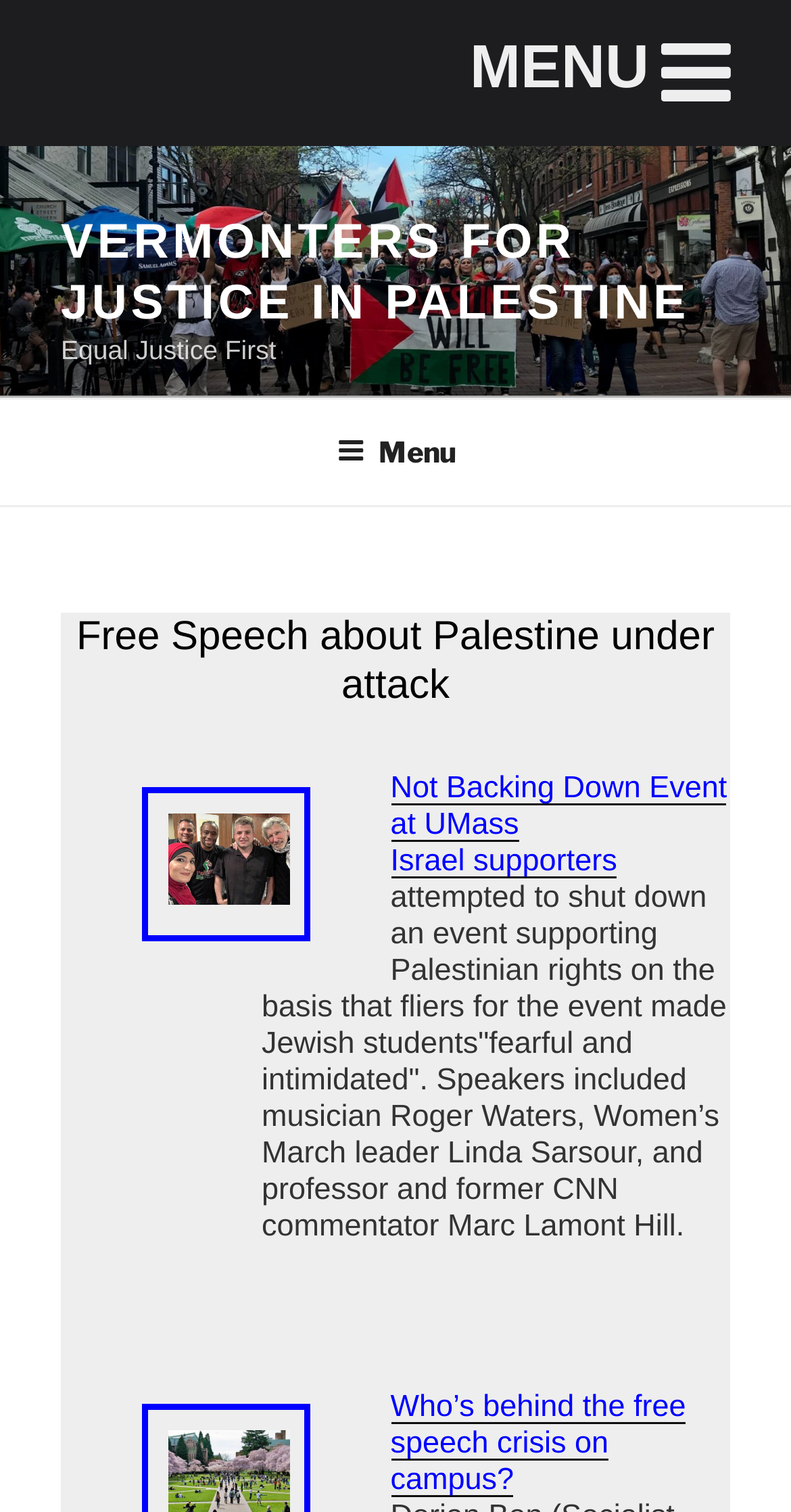From the webpage screenshot, predict the bounding box coordinates (top-left x, top-left y, bottom-right x, bottom-right y) for the UI element described here: parent_node: MENU aria-label="Toggle Menu"

[0.785, 0.0, 0.974, 0.097]